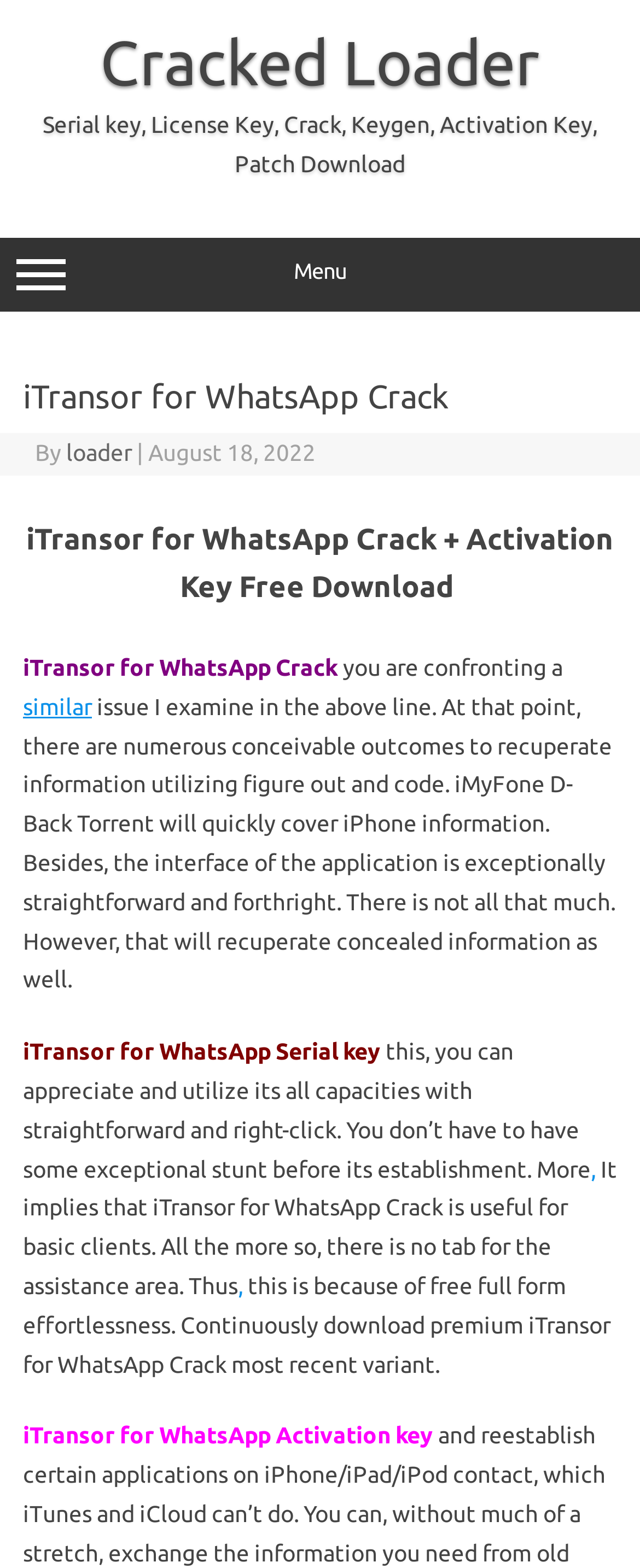Locate the bounding box coordinates of the element that should be clicked to execute the following instruction: "Read more about 'iTransor for WhatsApp Serial key'".

[0.036, 0.662, 0.595, 0.679]